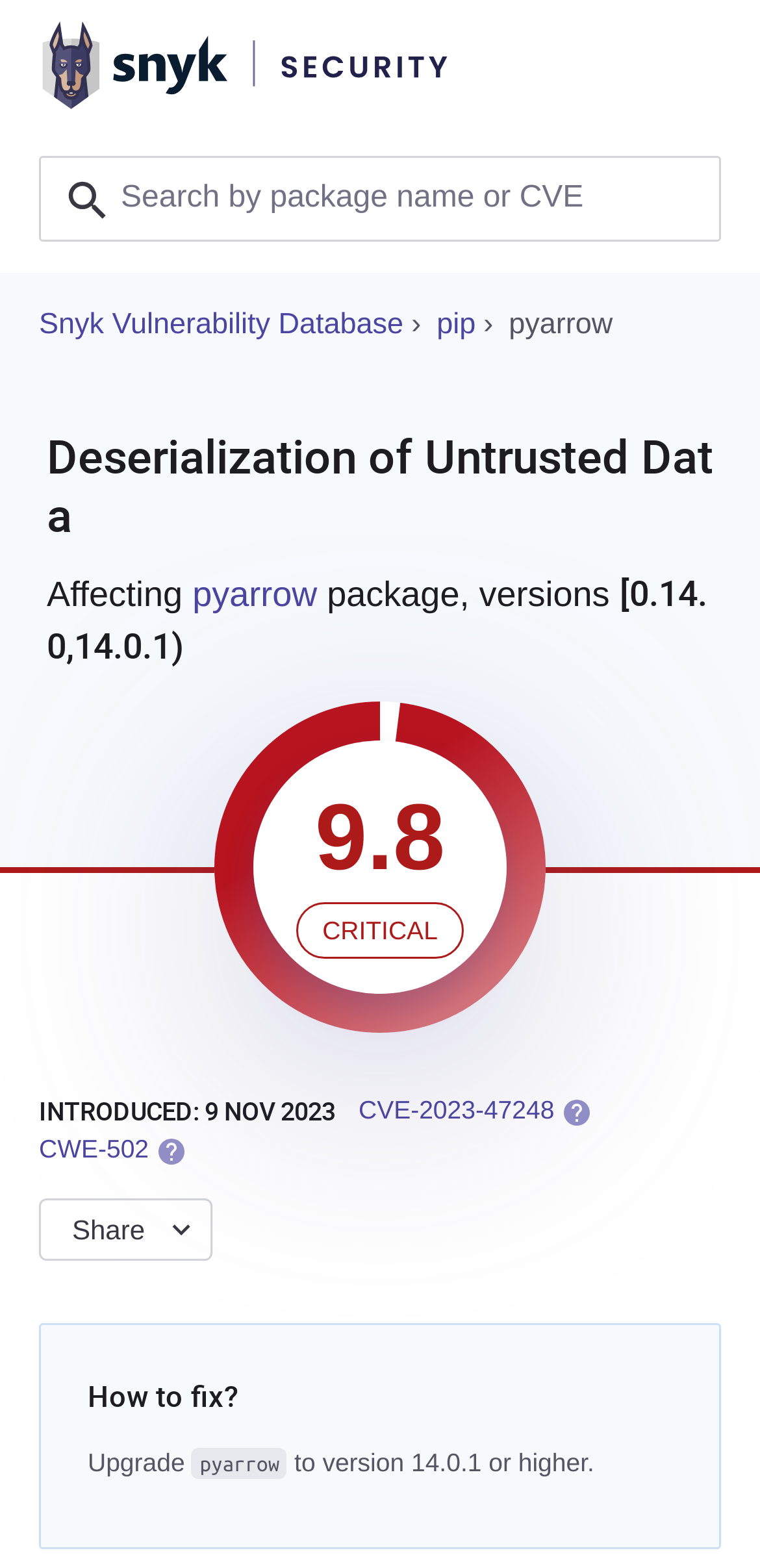Determine the coordinates of the bounding box for the clickable area needed to execute this instruction: "Share".

[0.095, 0.774, 0.201, 0.794]